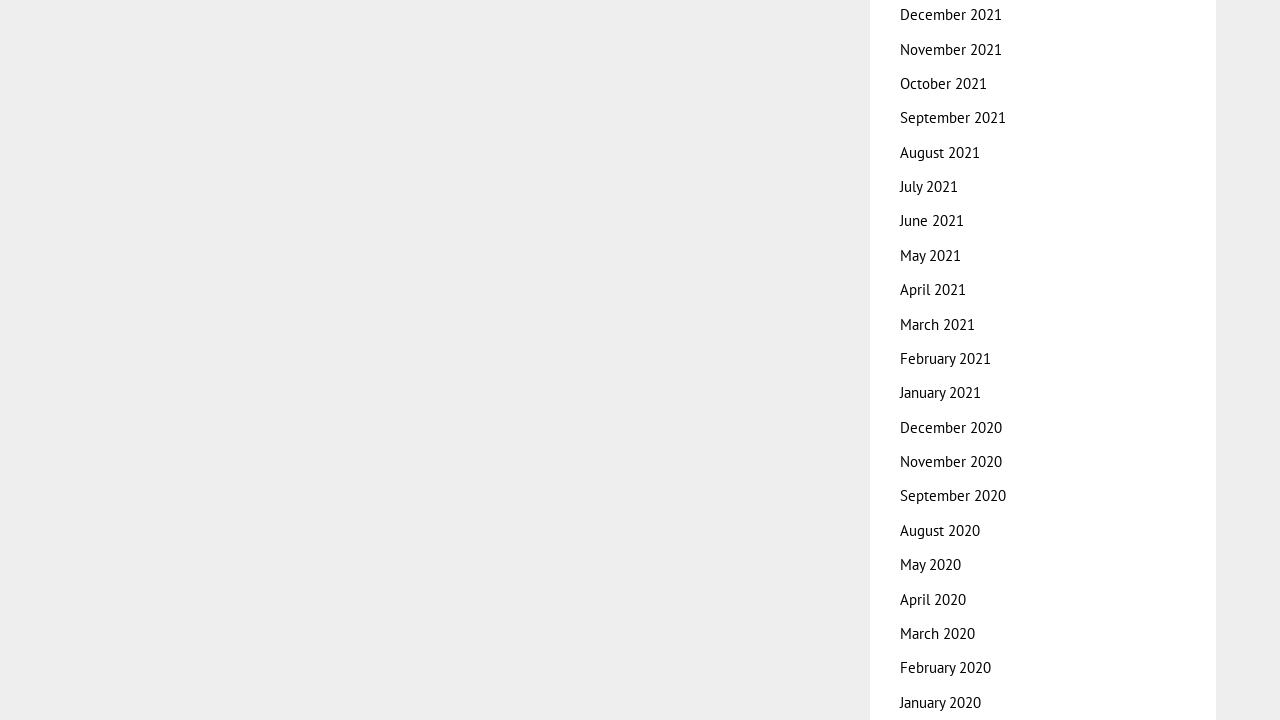Calculate the bounding box coordinates for the UI element based on the following description: "February 2020". Ensure the coordinates are four float numbers between 0 and 1, i.e., [left, top, right, bottom].

[0.703, 0.914, 0.775, 0.941]